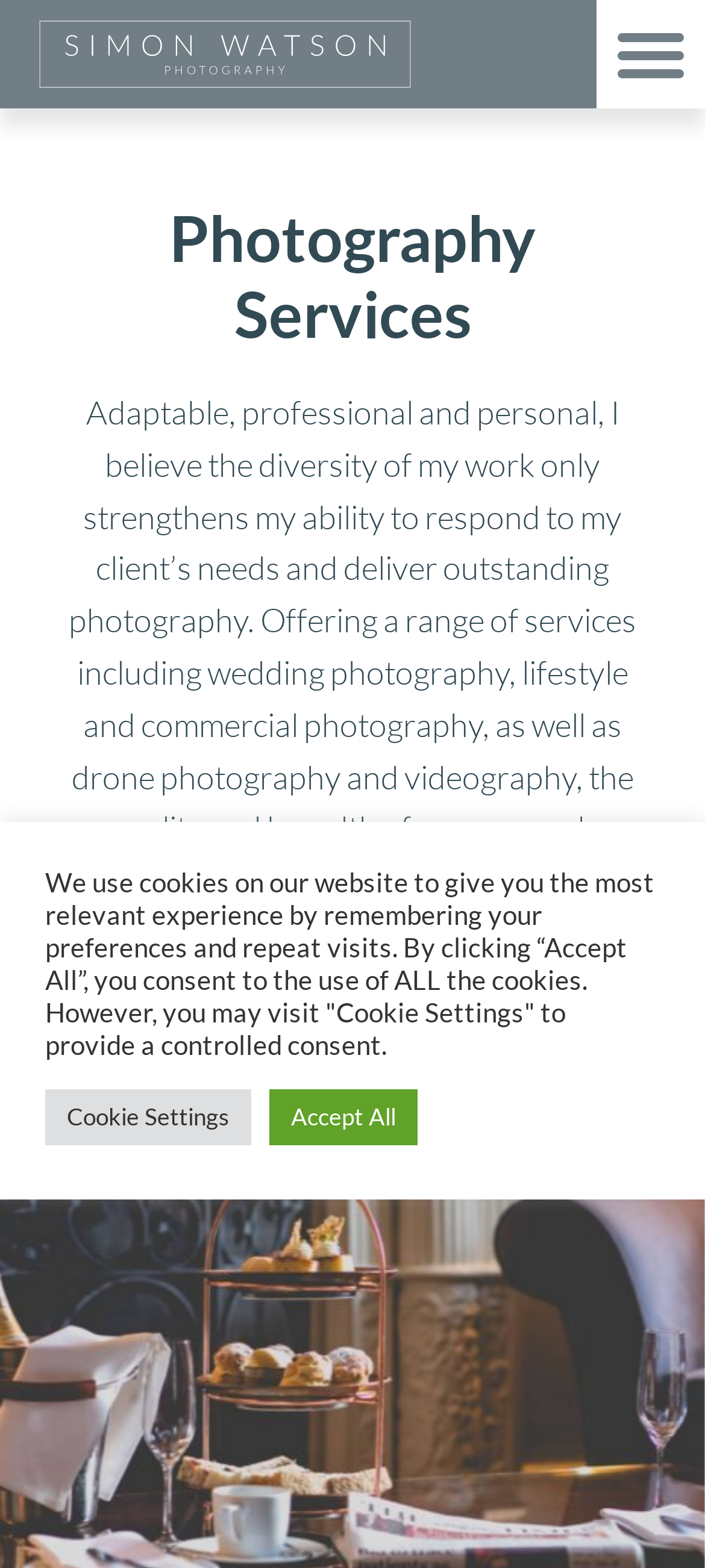Answer the question using only one word or a concise phrase: What is the purpose of the photographer's work?

Capture every detail that matters